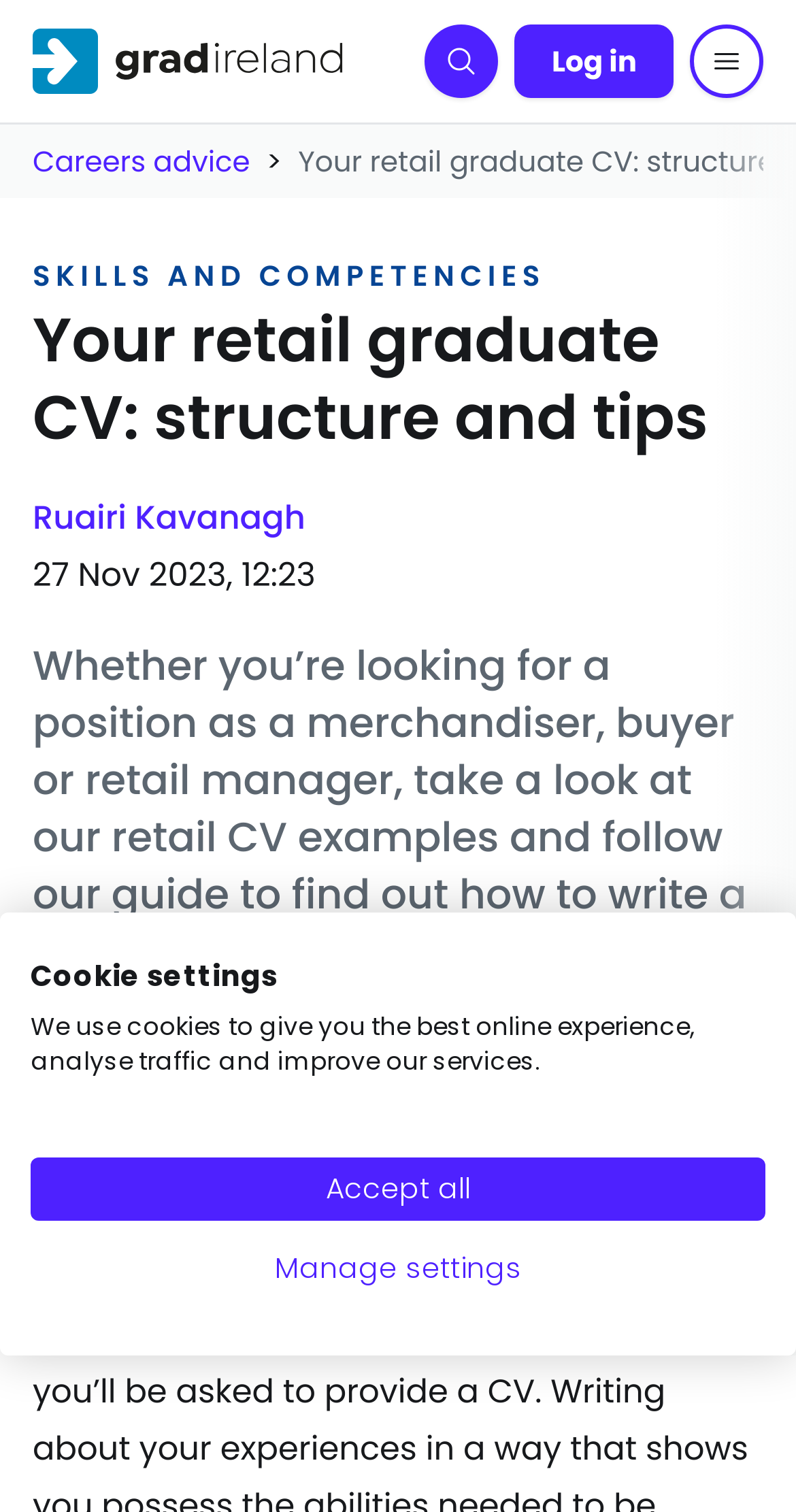Please specify the bounding box coordinates of the clickable region to carry out the following instruction: "Trade with indices". The coordinates should be four float numbers between 0 and 1, in the format [left, top, right, bottom].

None